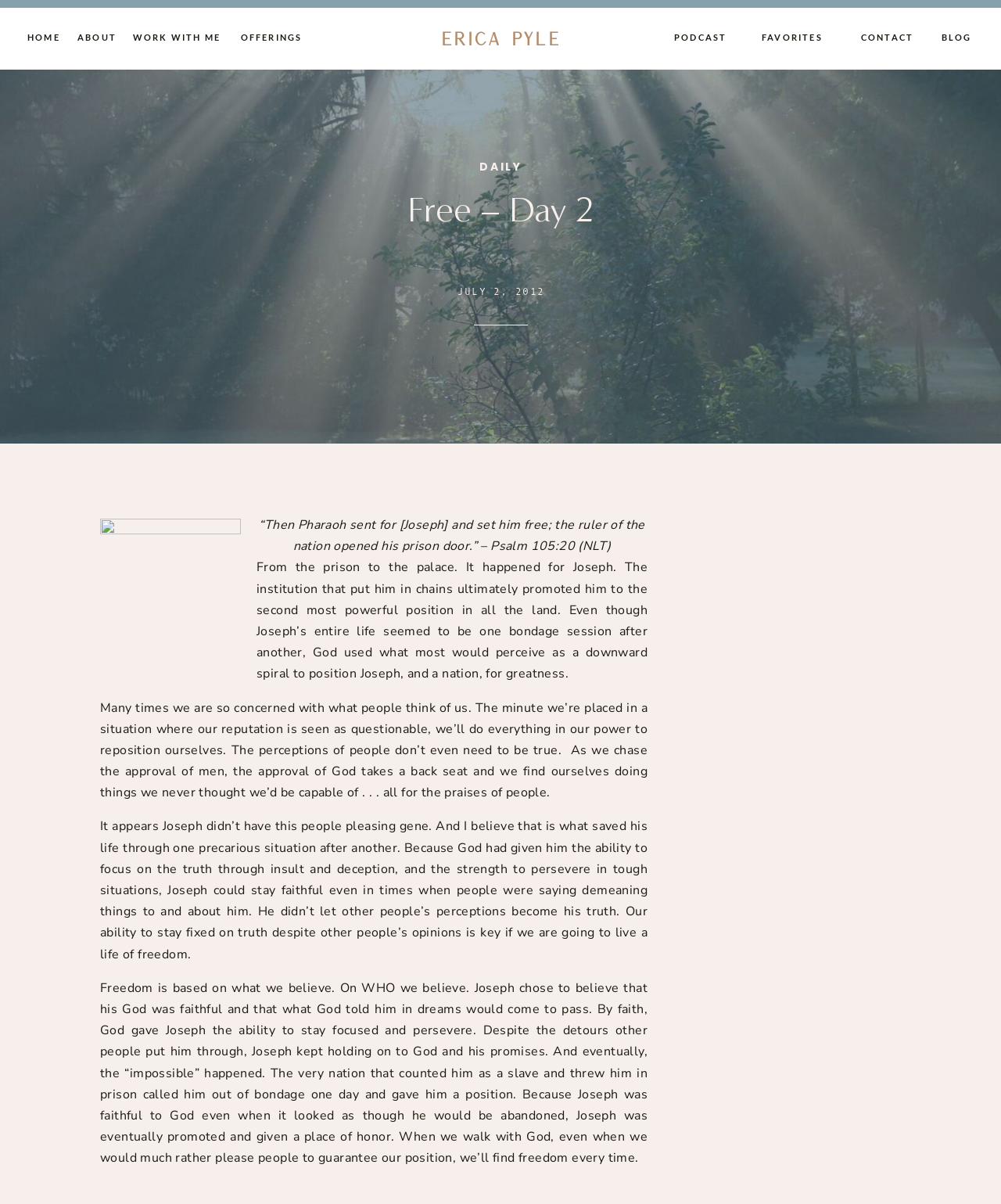Identify the bounding box coordinates of the region I need to click to complete this instruction: "Explore the OFFERINGS".

[0.24, 0.027, 0.302, 0.035]